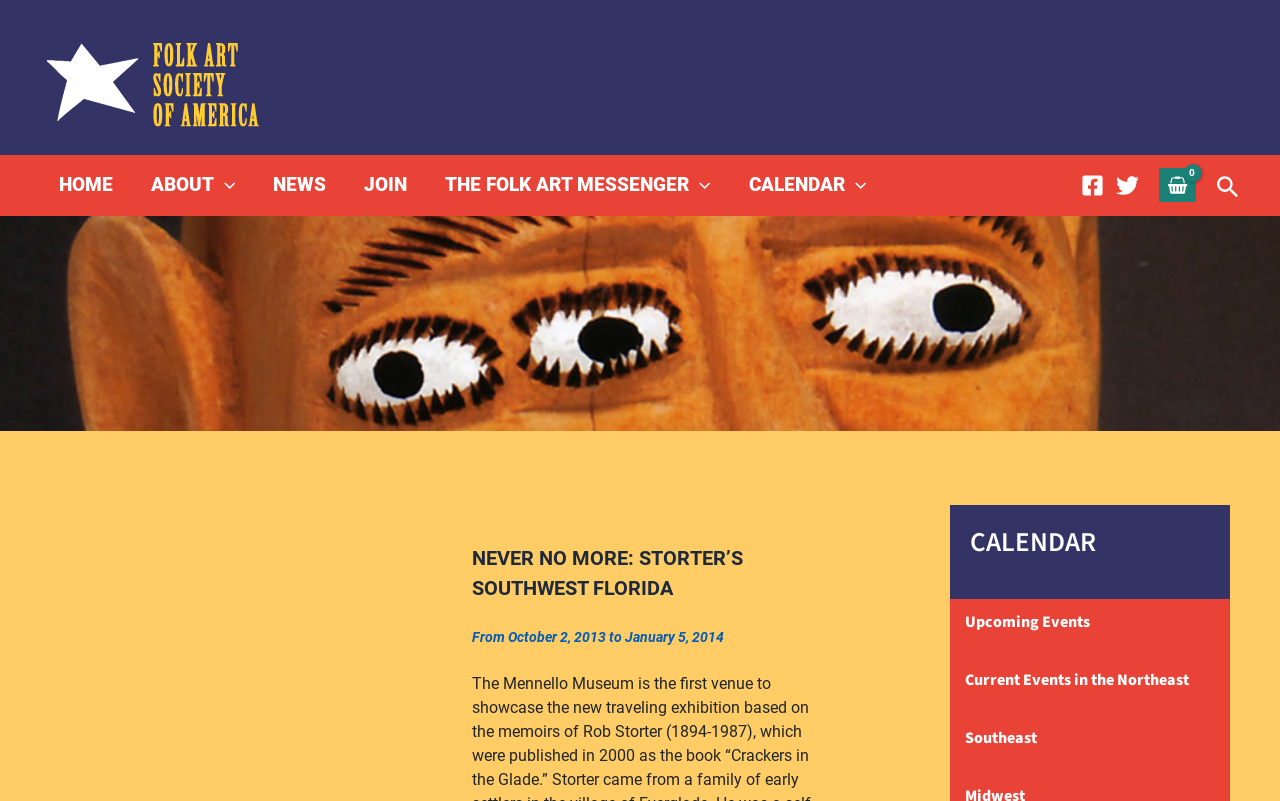Please identify the bounding box coordinates of the region to click in order to complete the given instruction: "go to the next post". The coordinates should be four float numbers between 0 and 1, i.e., [left, top, right, bottom].

None